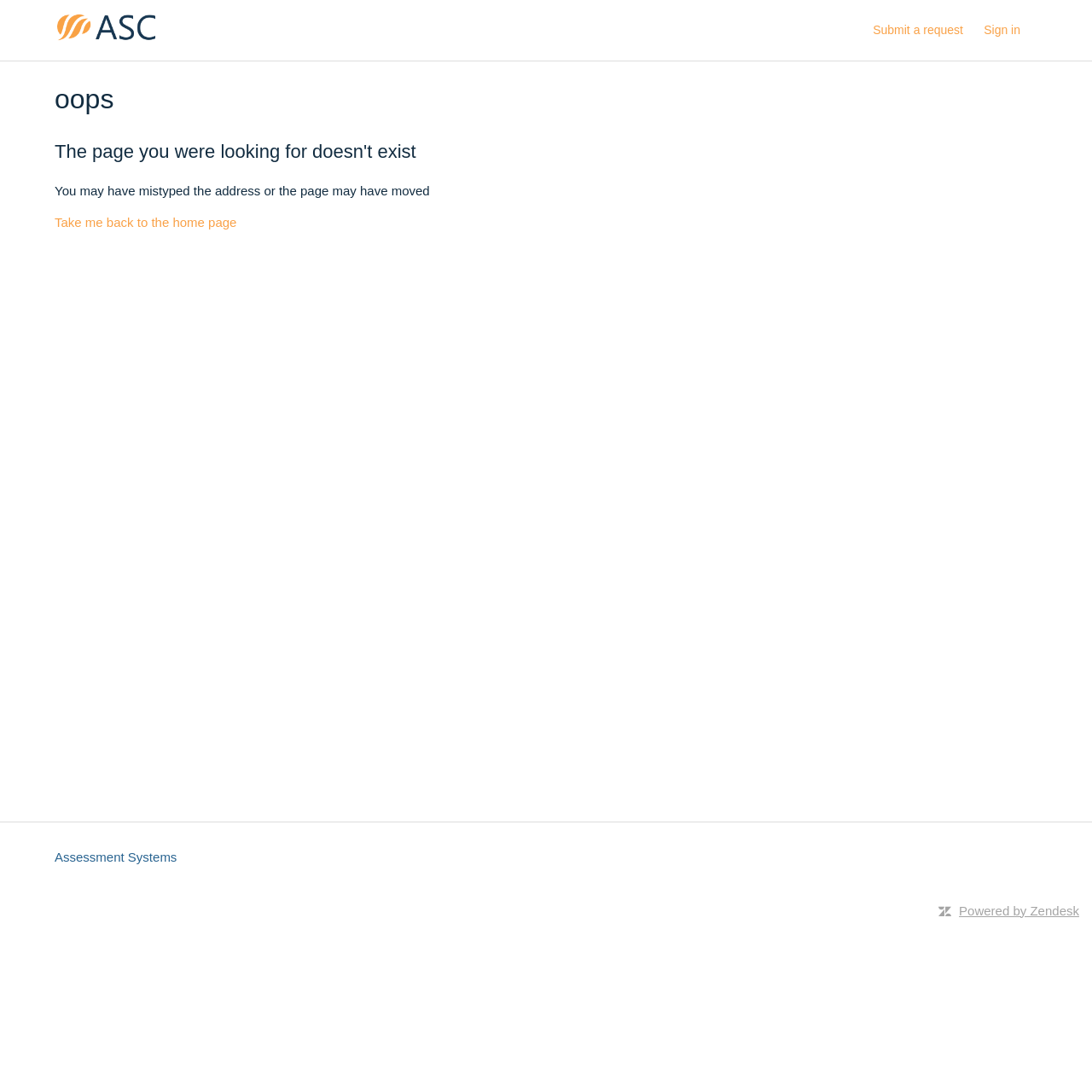What is the powered by text at the bottom?
Please utilize the information in the image to give a detailed response to the question.

The link with the text 'Powered by Zendesk' is located at the bottom of the webpage, with coordinates [0.878, 0.827, 0.988, 0.84]. This suggests that the Assessment Systems is powered by Zendesk.